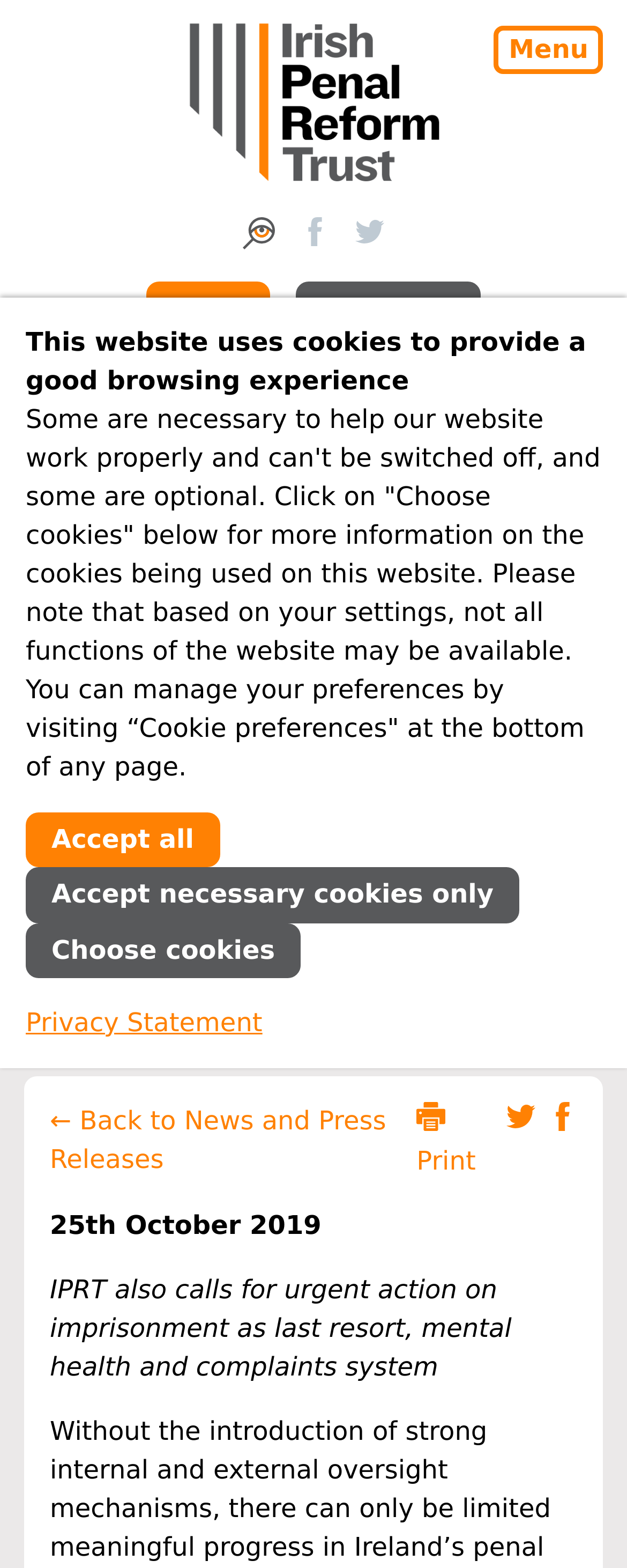What is the topic of the news article?
Provide a detailed and well-explained answer to the question.

The topic of the news article can be inferred from the heading 'Progress in Ireland’s prison system hindered by lack of effective independent oversight – IPRT' and the surrounding text, which discusses the need for reform in Ireland's prison system.